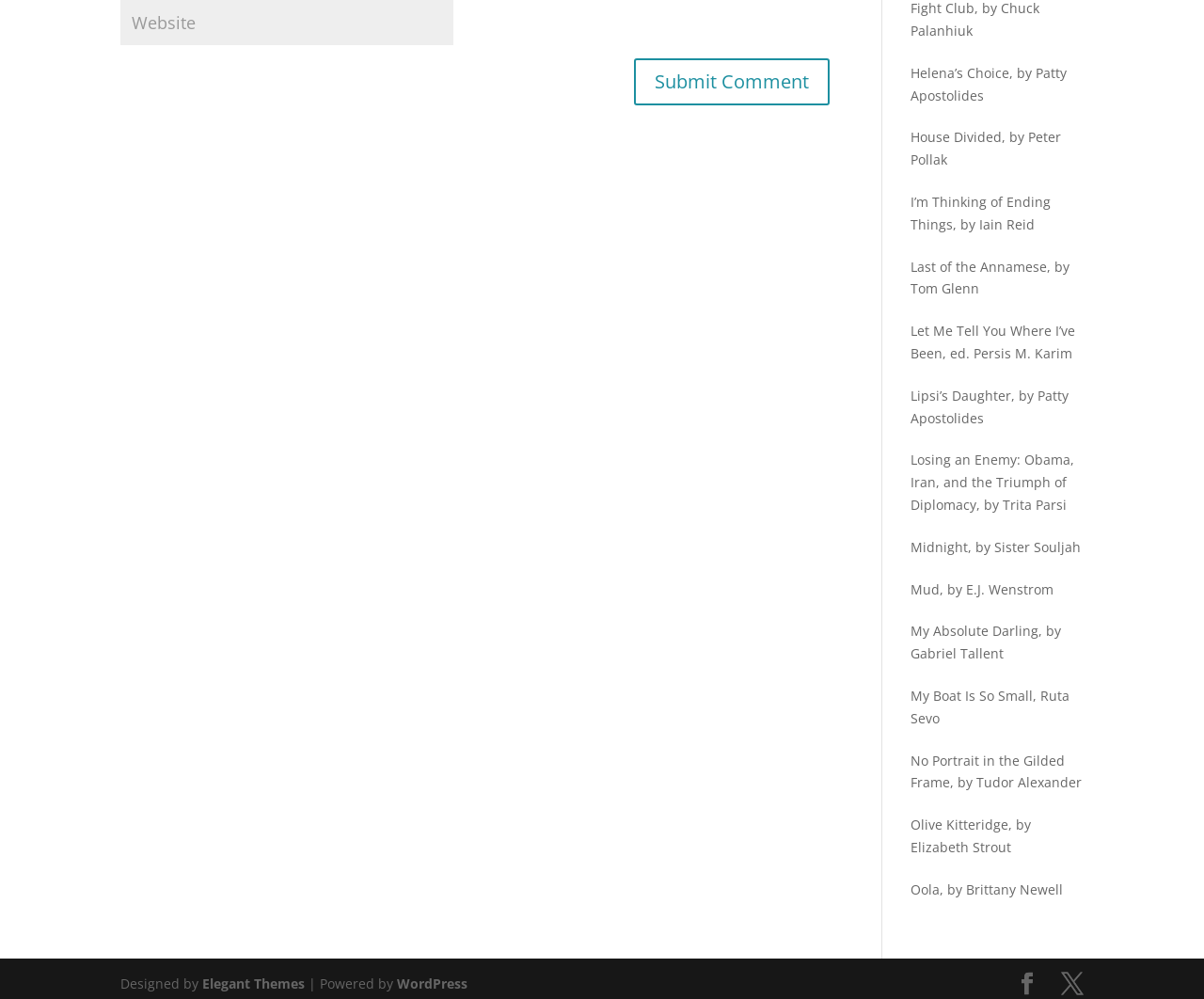Please find the bounding box coordinates of the element that needs to be clicked to perform the following instruction: "Submit a comment". The bounding box coordinates should be four float numbers between 0 and 1, represented as [left, top, right, bottom].

[0.527, 0.059, 0.689, 0.106]